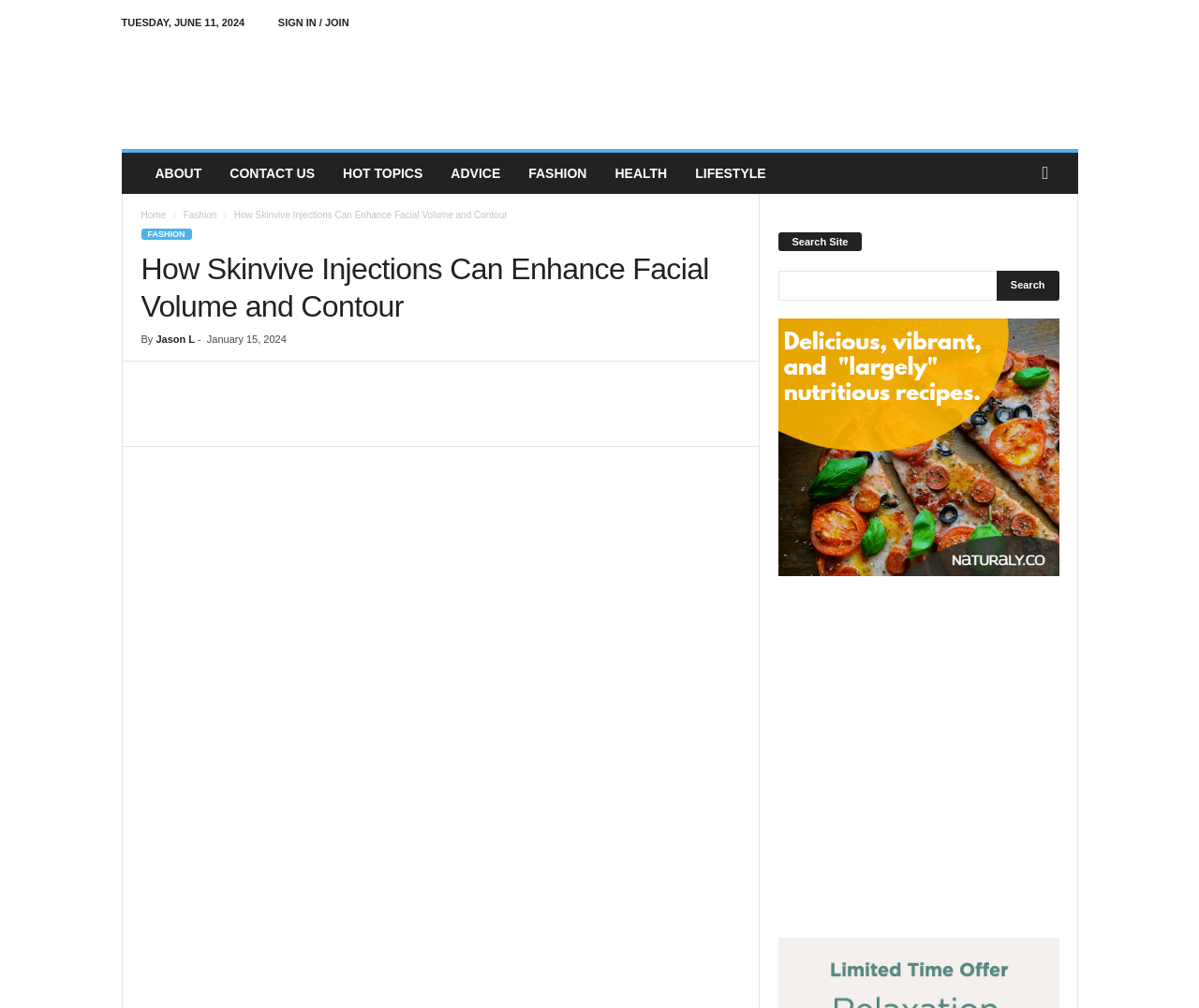What is the purpose of the button with the search icon?
Please use the image to provide an in-depth answer to the question.

I inferred the purpose of the button by its location and the surrounding elements. The button is located next to the search box and has a search icon, indicating that it is used to search the site.